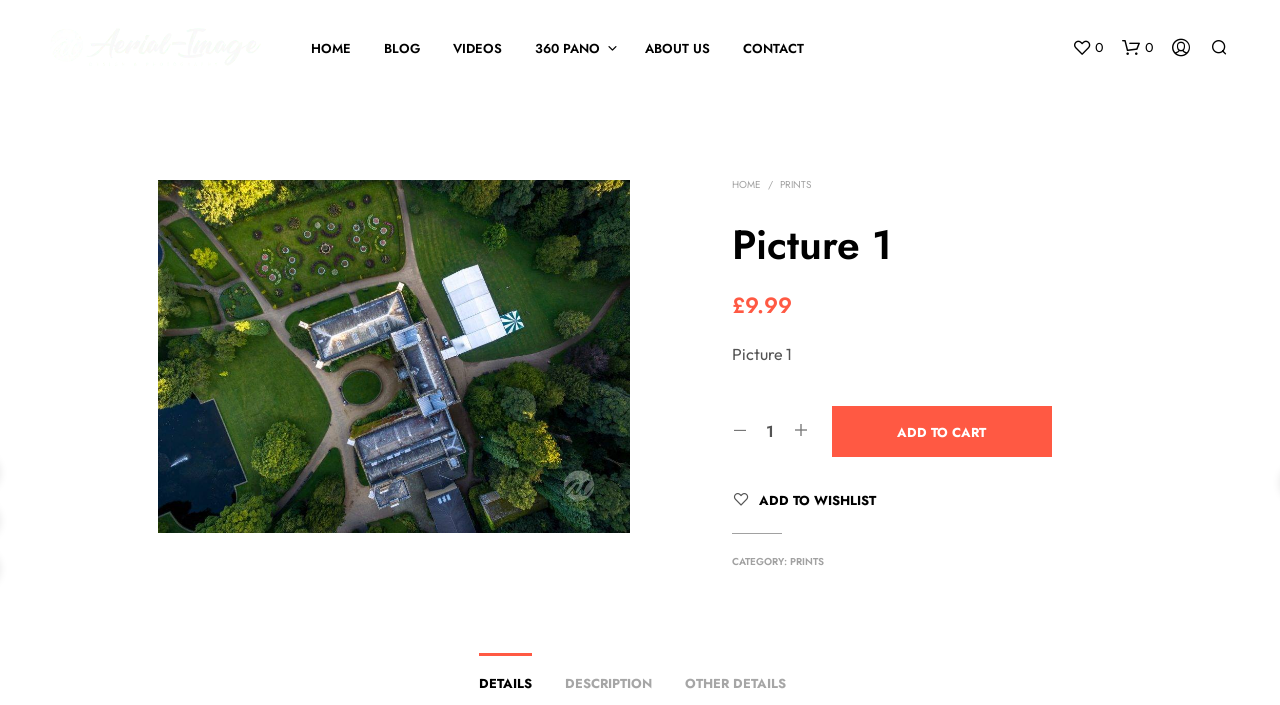Look at the image and write a detailed answer to the question: 
Is there a shopping bag icon on the page?

I found the shopping bag icon by looking at the button elements on the webpage. Specifically, I found the 'shopping-bag' button with a bounding box coordinate of [0.877, 0.054, 0.902, 0.081], which indicates the presence of a shopping bag icon.